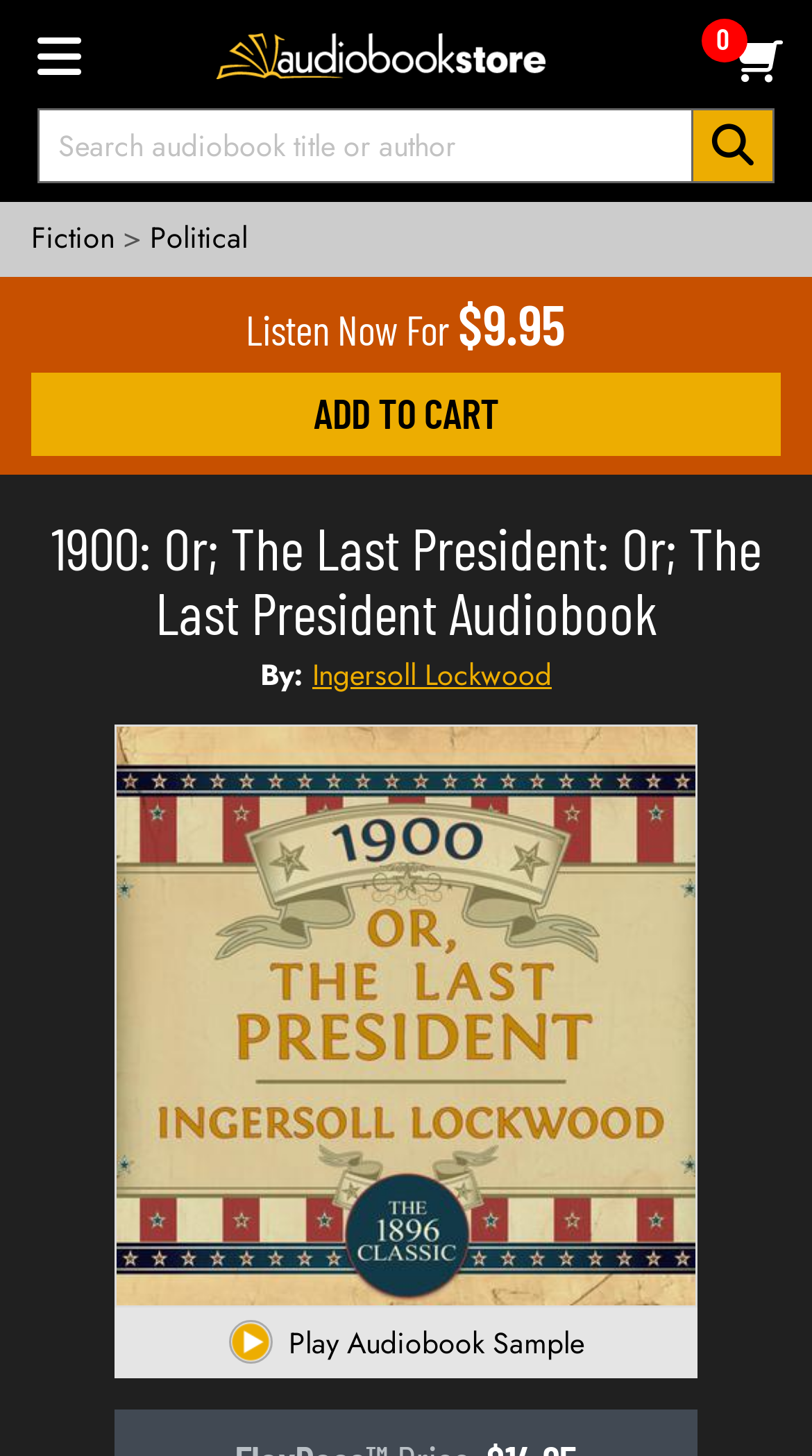Give a concise answer of one word or phrase to the question: 
What is the price of the audiobook?

$9.95